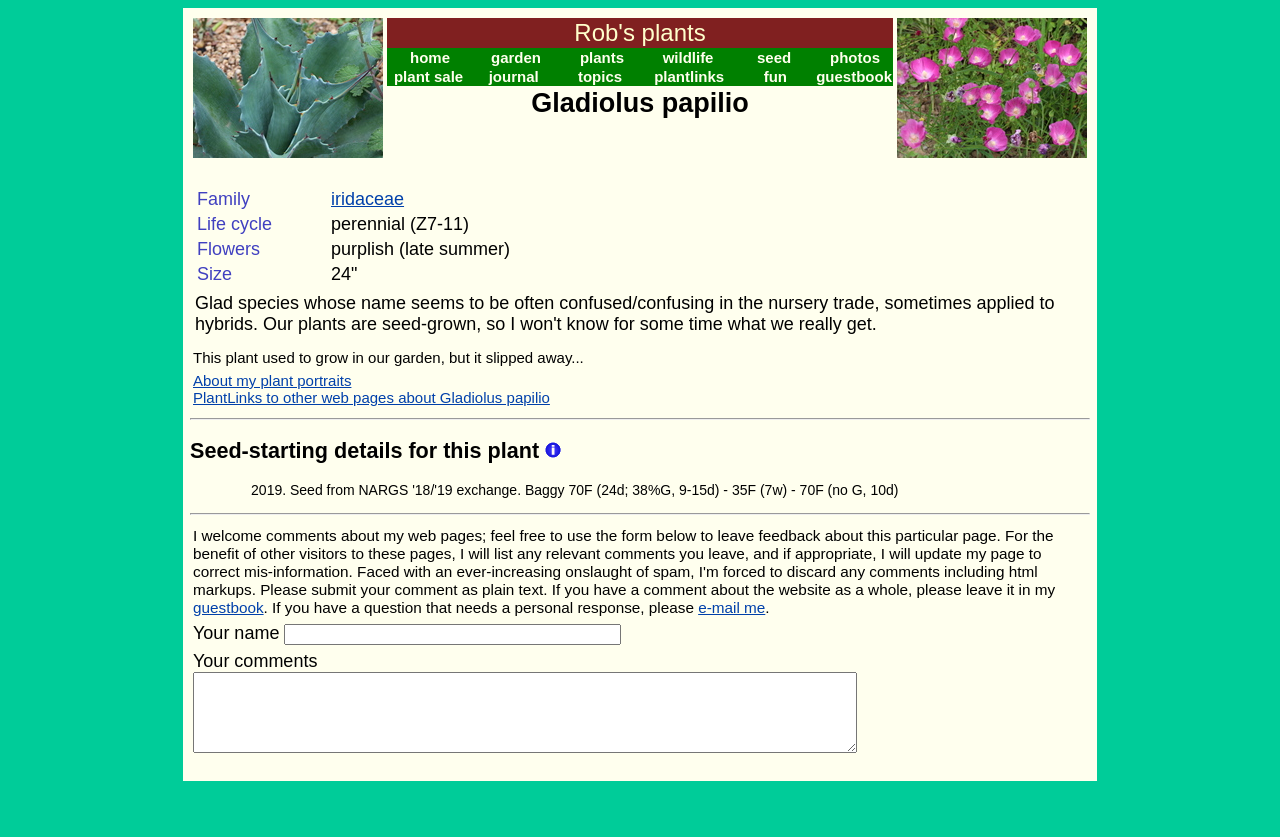Identify the bounding box coordinates for the element that needs to be clicked to fulfill this instruction: "click the link to home". Provide the coordinates in the format of four float numbers between 0 and 1: [left, top, right, bottom].

[0.32, 0.059, 0.352, 0.079]